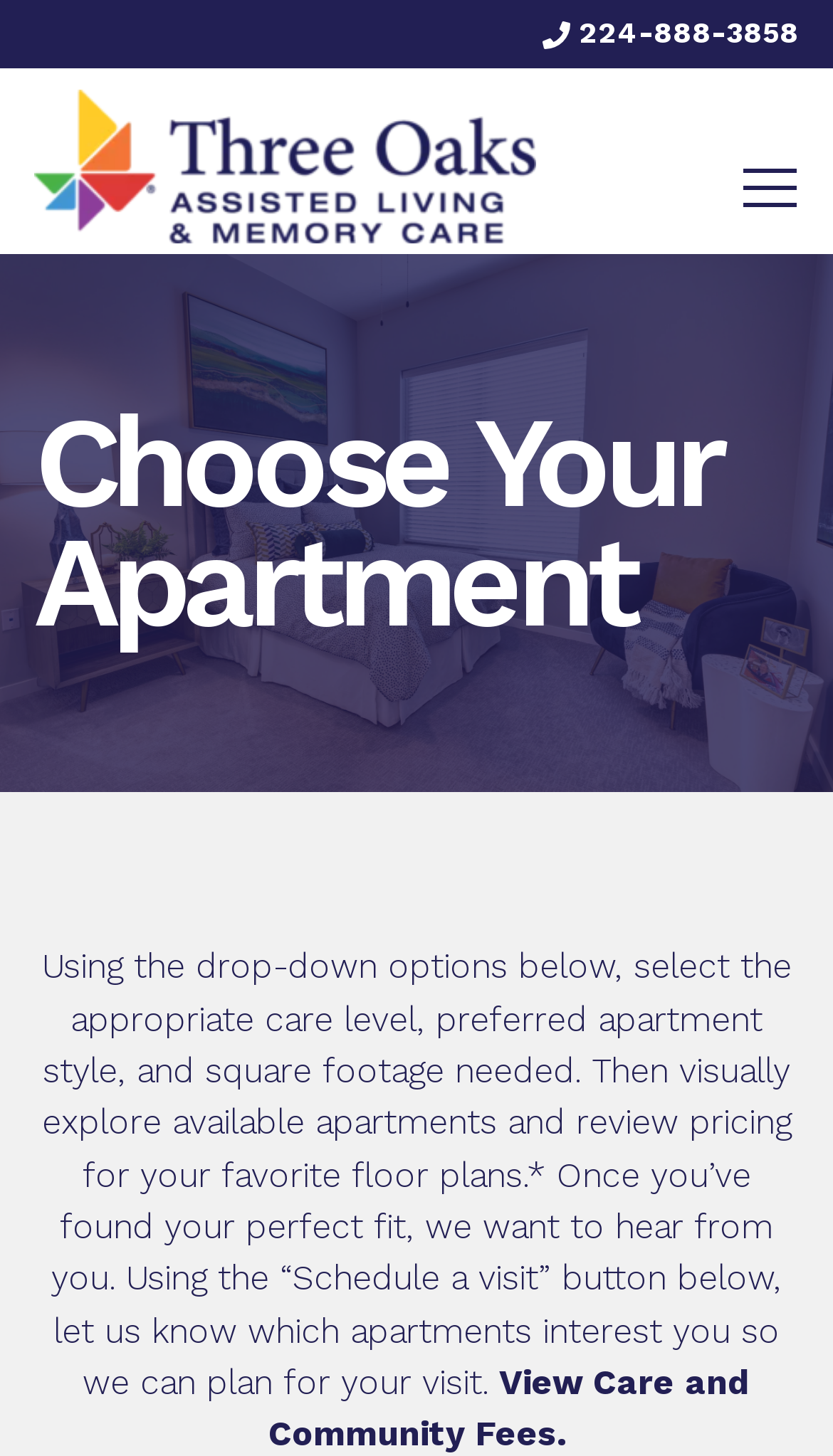Provide an in-depth caption for the elements present on the webpage.

The webpage is an apartment search page for Spectrum Retirement Communities. At the top right corner, there is a phone number "224-888-3858" with a small image next to it. Below this, there is a prominent link to "Three Oaks Assisted Living & Memory Care" with an accompanying image. 

On the top right side, there is a "Toggle navigation" button that controls the navigation bar. Below this button, there is a large banner image spanning the entire width of the page, titled "Apartment Search Banner". 

The main content of the page starts with a heading "Choose Your Apartment" followed by a paragraph of text that explains how to use the drop-down options to select the desired care level, apartment style, and square footage. The text also invites users to schedule a visit to their preferred apartments. 

At the very bottom of the page, there is a link to "View Care and Community Fees."